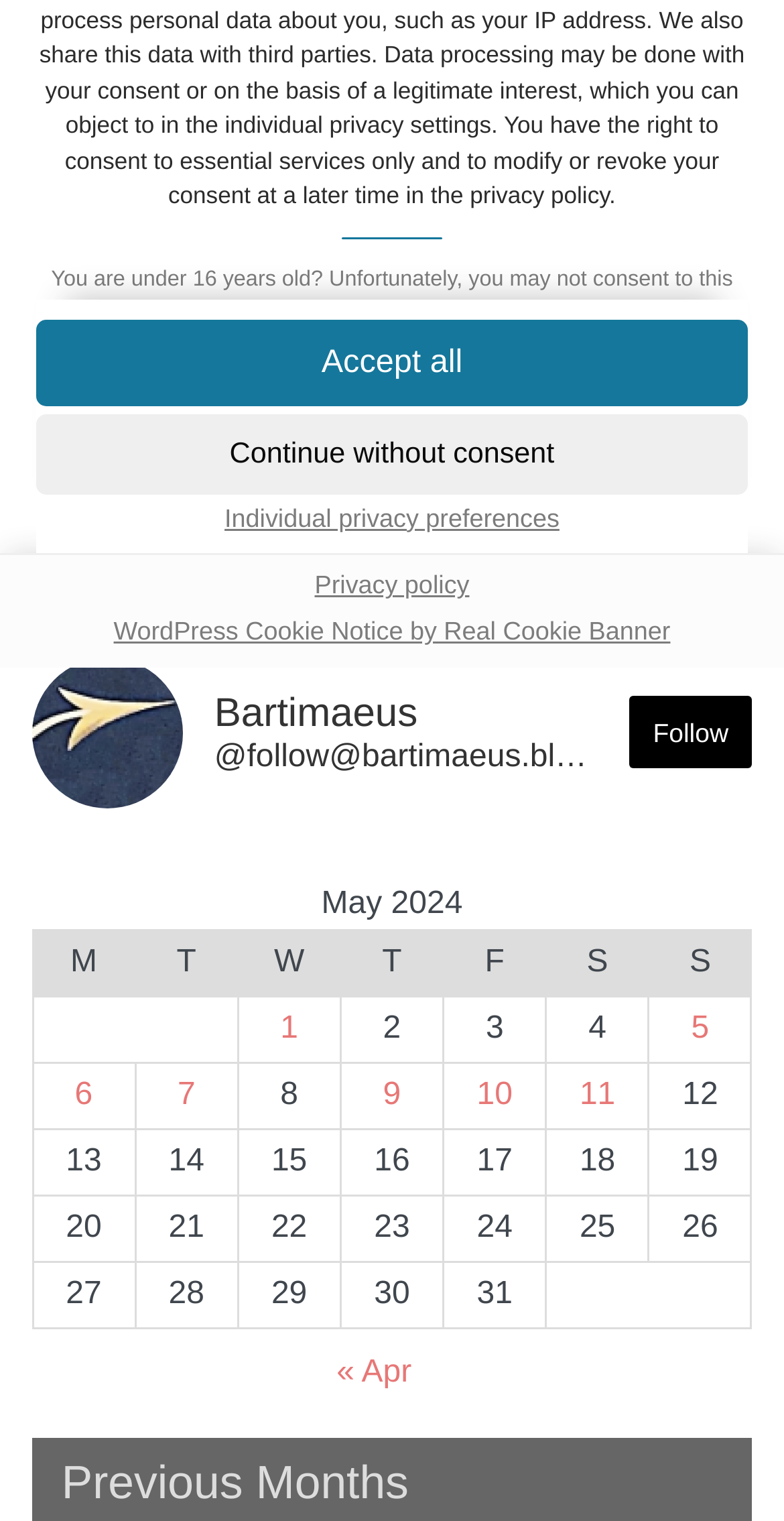Find the coordinates for the bounding box of the element with this description: "Going It Alone".

[0.091, 0.092, 0.349, 0.115]